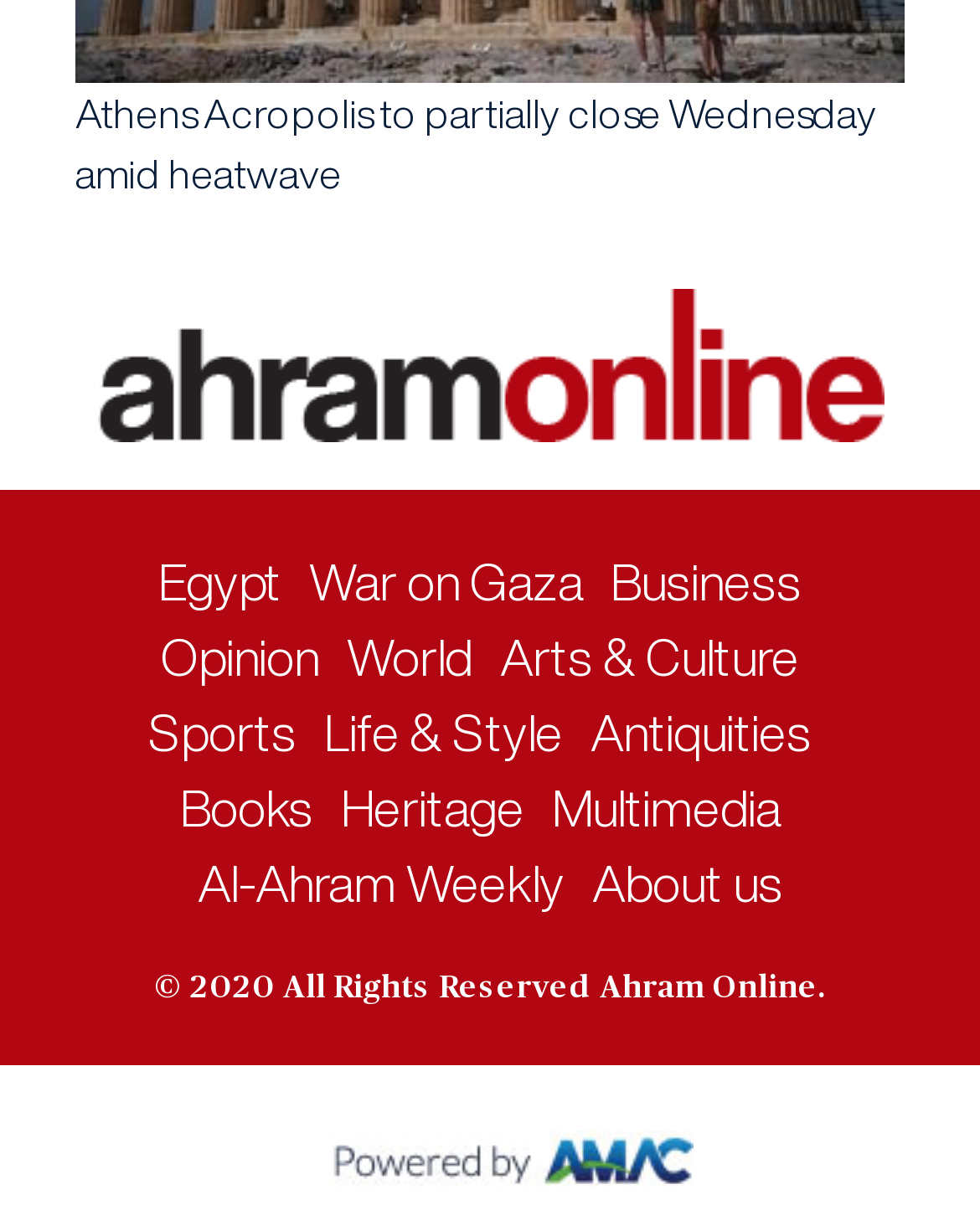Please find the bounding box coordinates of the section that needs to be clicked to achieve this instruction: "Check Al-Ahram Weekly".

[0.201, 0.695, 0.576, 0.738]